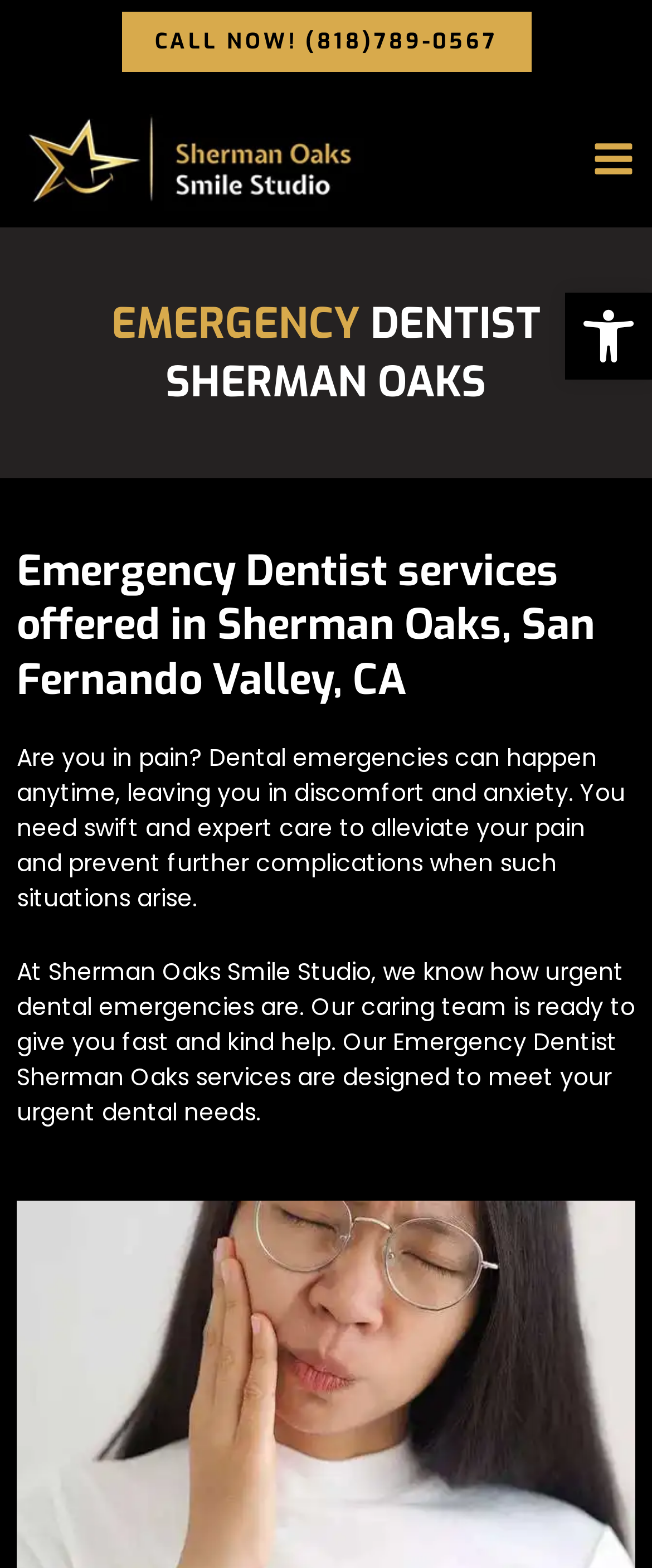What is the name of the dental studio?
Based on the screenshot, give a detailed explanation to answer the question.

The name of the dental studio can be found in the logo and name of the studio with a dark background, which is located at the top left of the webpage.